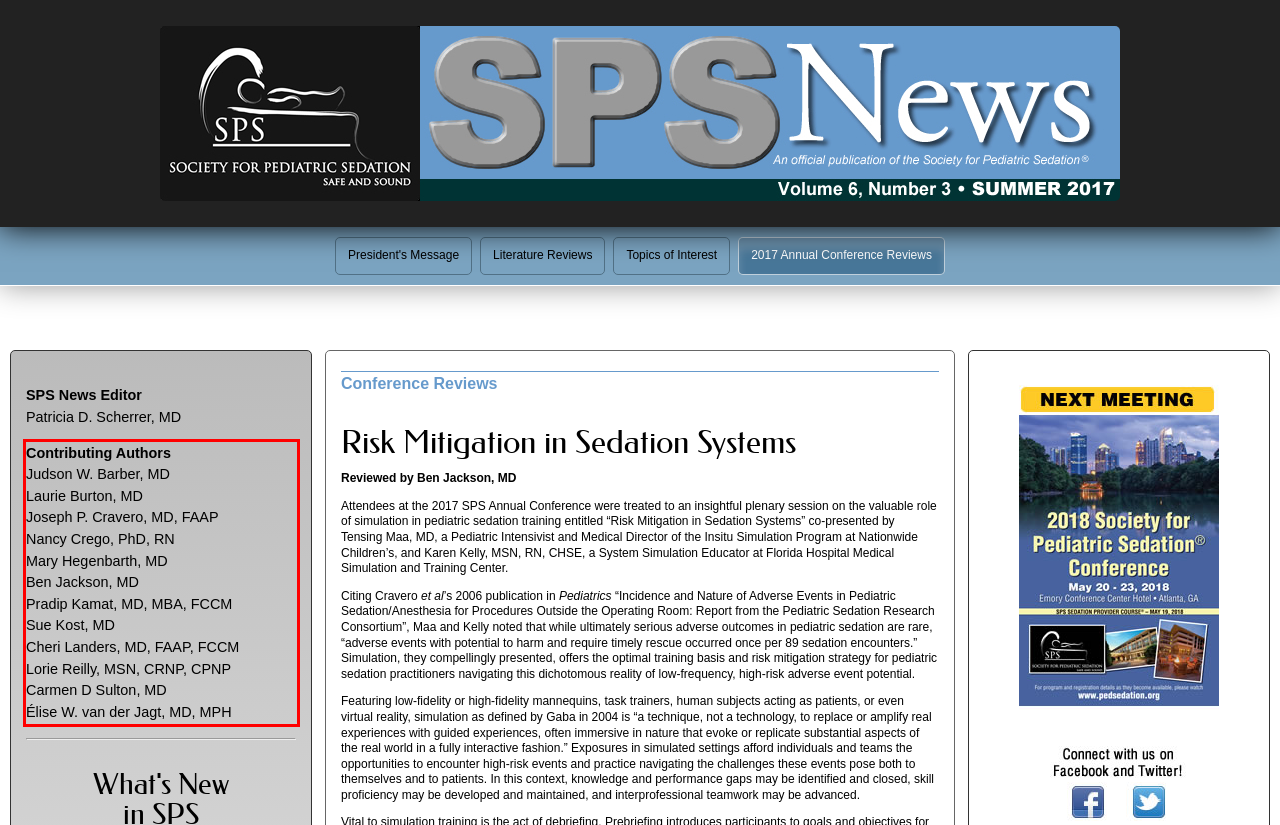Given a webpage screenshot, locate the red bounding box and extract the text content found inside it.

Contributing Authors Judson W. Barber, MD Laurie Burton, MD Joseph P. Cravero, MD, FAAP Nancy Crego, PhD, RN Mary Hegenbarth, MD Ben Jackson, MD Pradip Kamat, MD, MBA, FCCM Sue Kost, MD Cheri Landers, MD, FAAP, FCCM Lorie Reilly, MSN, CRNP, CPNP Carmen D Sulton, MD Élise W. van der Jagt, MD, MPH